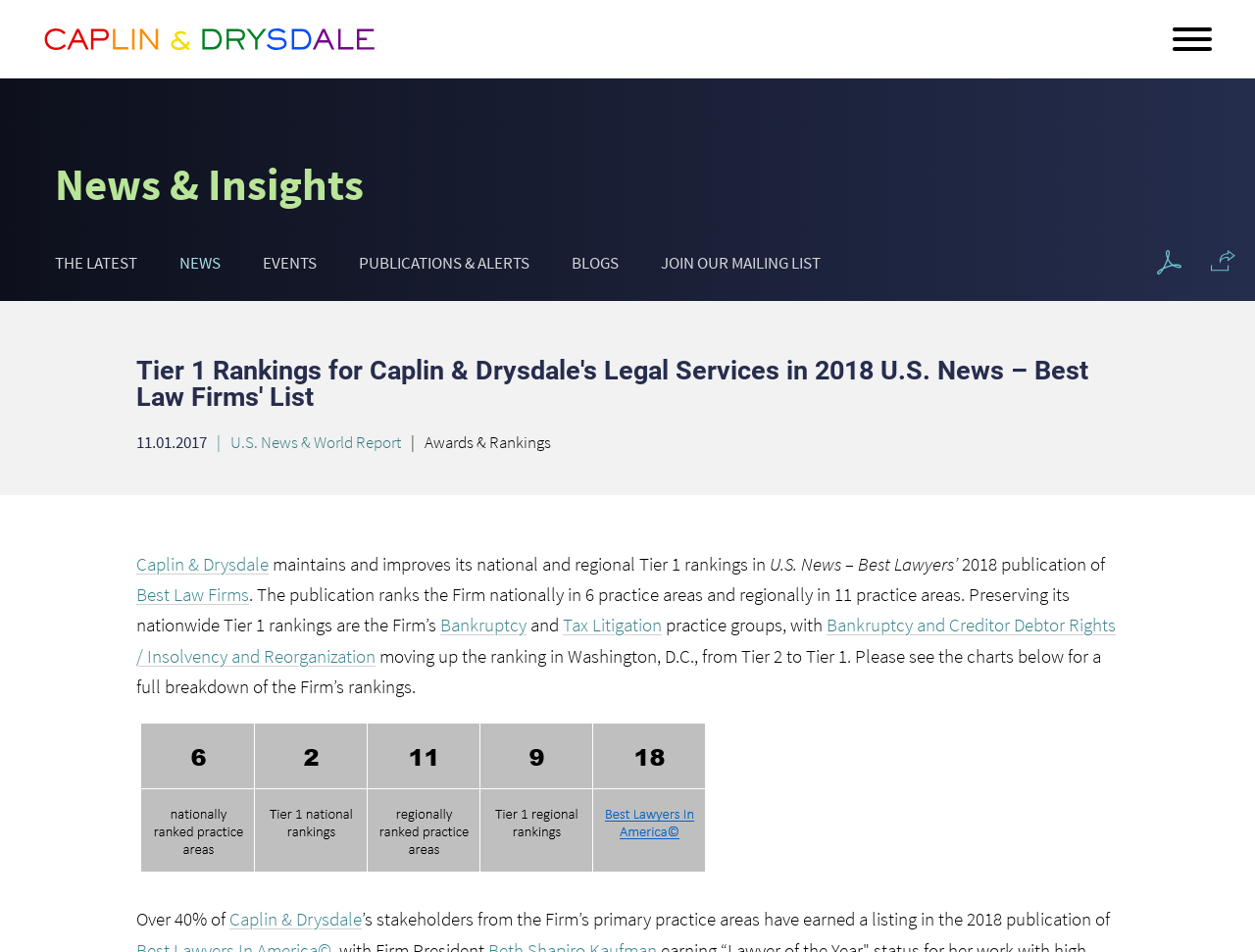Please provide a one-word or phrase answer to the question: 
What is the topic of the news article?

Tier 1 Rankings